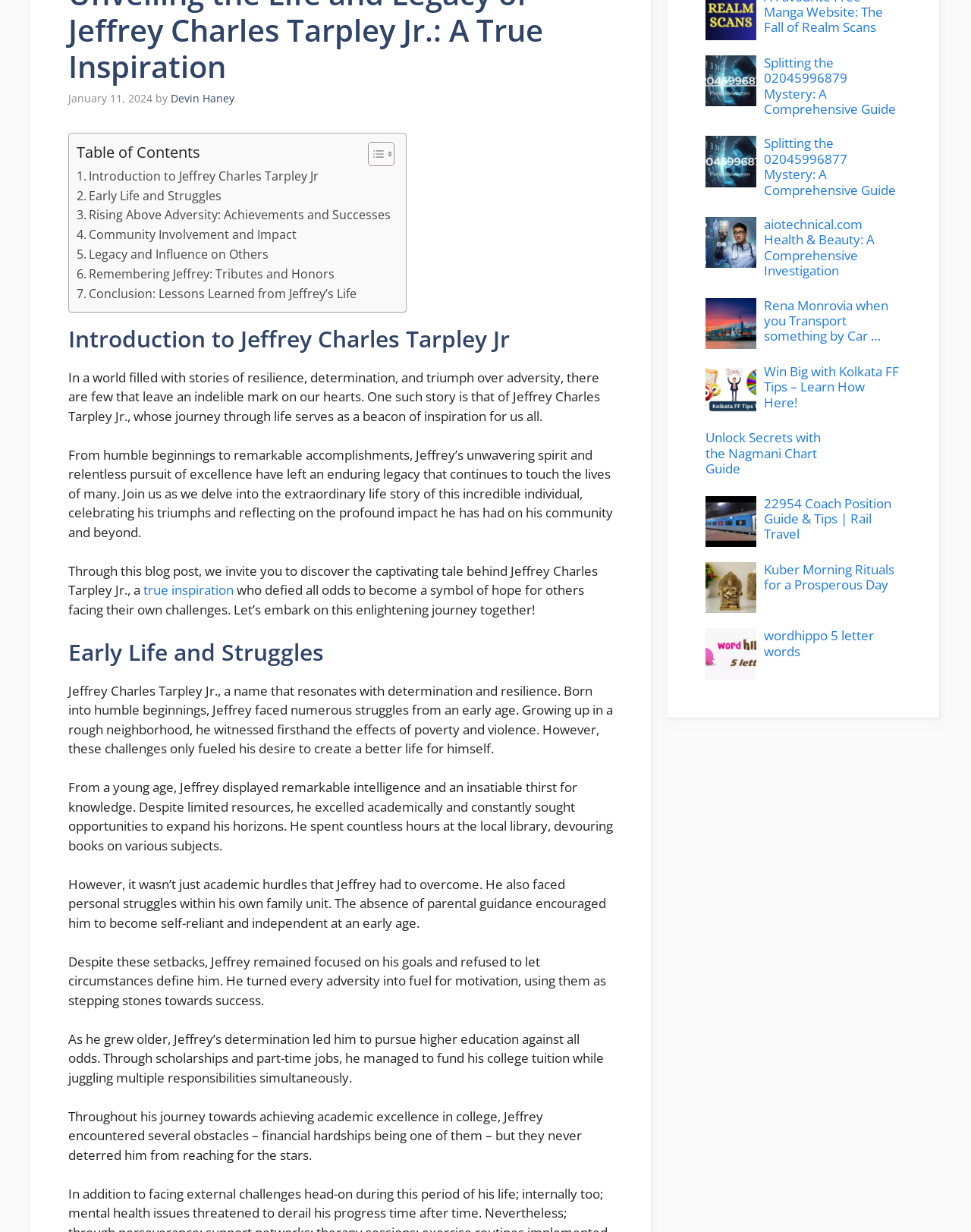Identify the bounding box coordinates for the UI element described as follows: "Legacy and Influence on Others". Ensure the coordinates are four float numbers between 0 and 1, formatted as [left, top, right, bottom].

[0.079, 0.199, 0.277, 0.215]